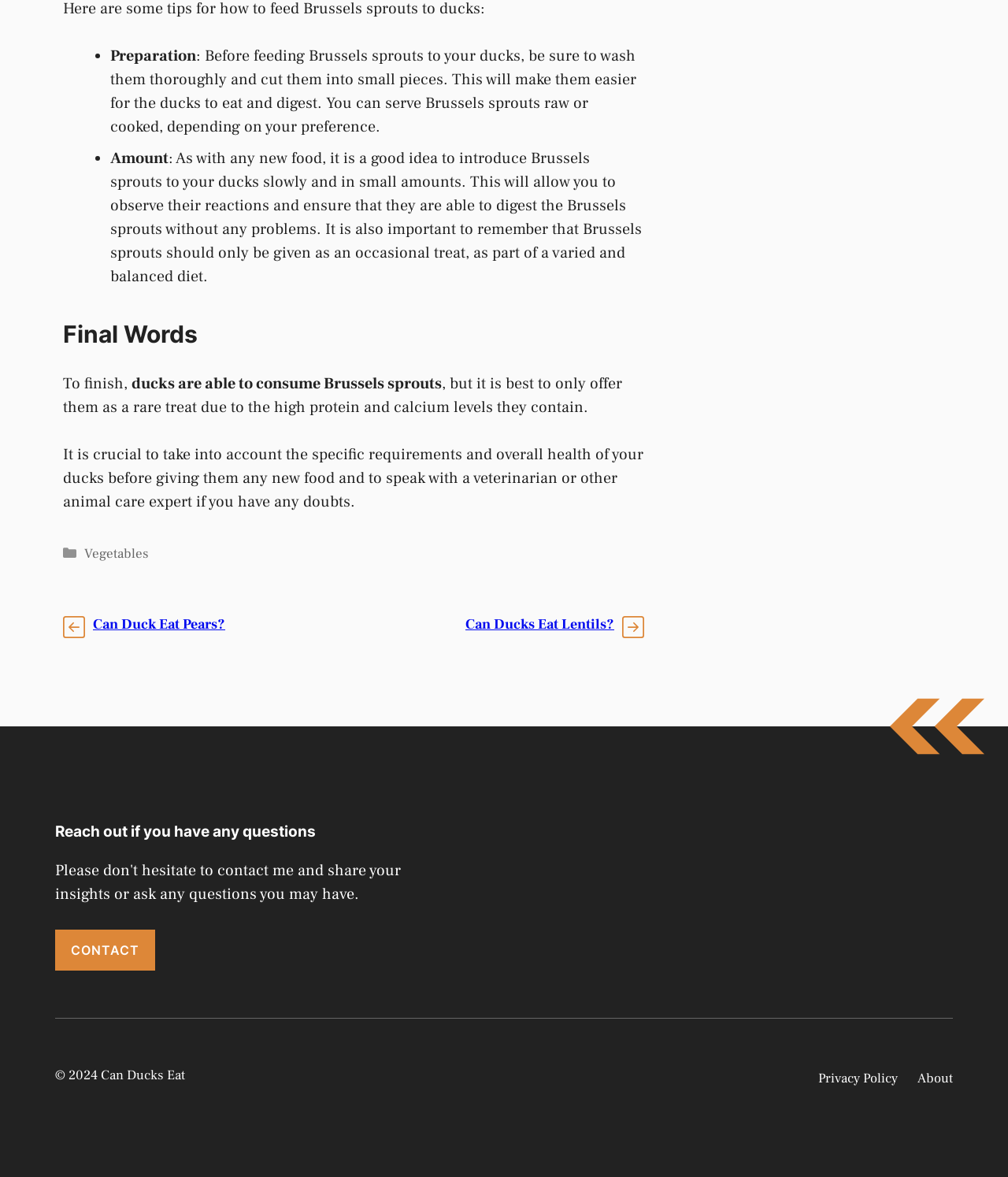Determine the bounding box coordinates of the element's region needed to click to follow the instruction: "Click on 'Vegetables'". Provide these coordinates as four float numbers between 0 and 1, formatted as [left, top, right, bottom].

[0.084, 0.463, 0.148, 0.478]